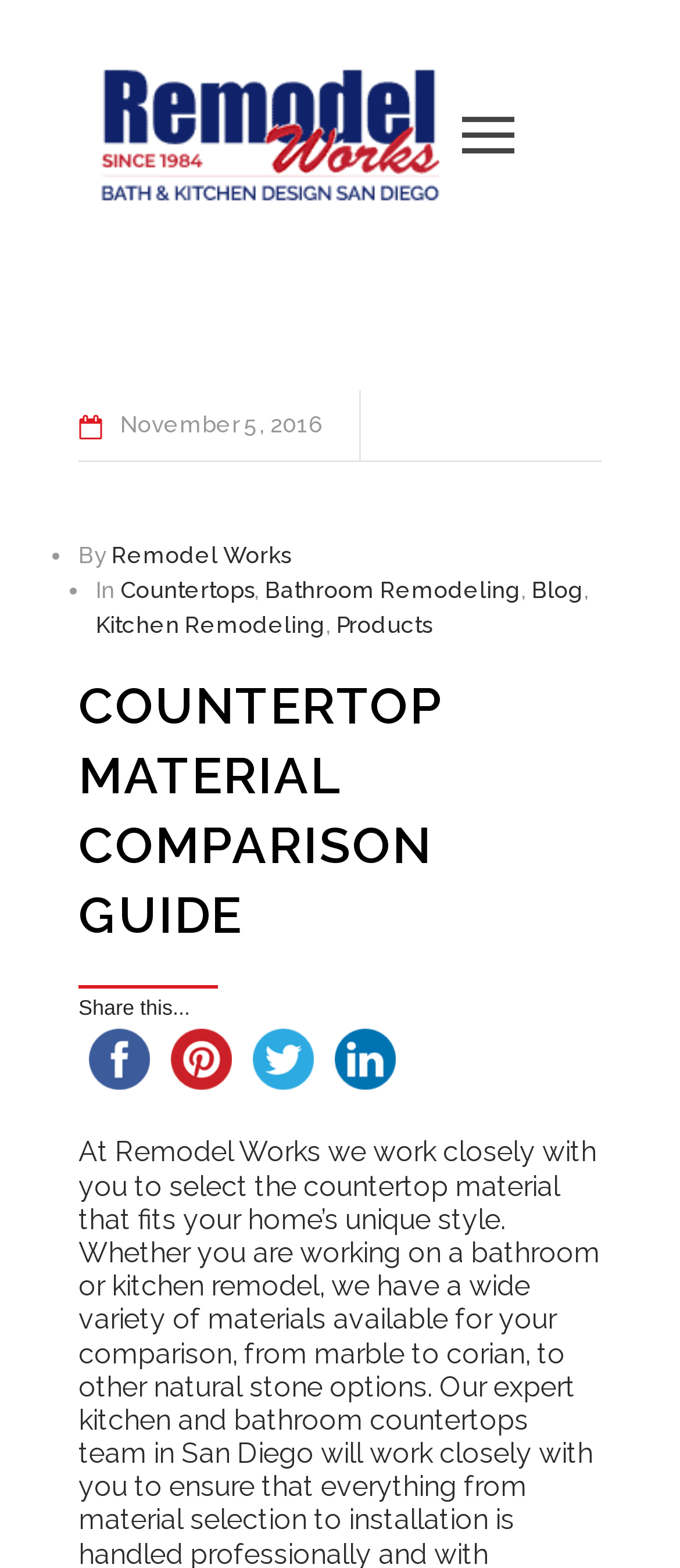Identify the bounding box coordinates for the region of the element that should be clicked to carry out the instruction: "Read the article published on November 5, 2016". The bounding box coordinates should be four float numbers between 0 and 1, i.e., [left, top, right, bottom].

[0.177, 0.263, 0.477, 0.28]